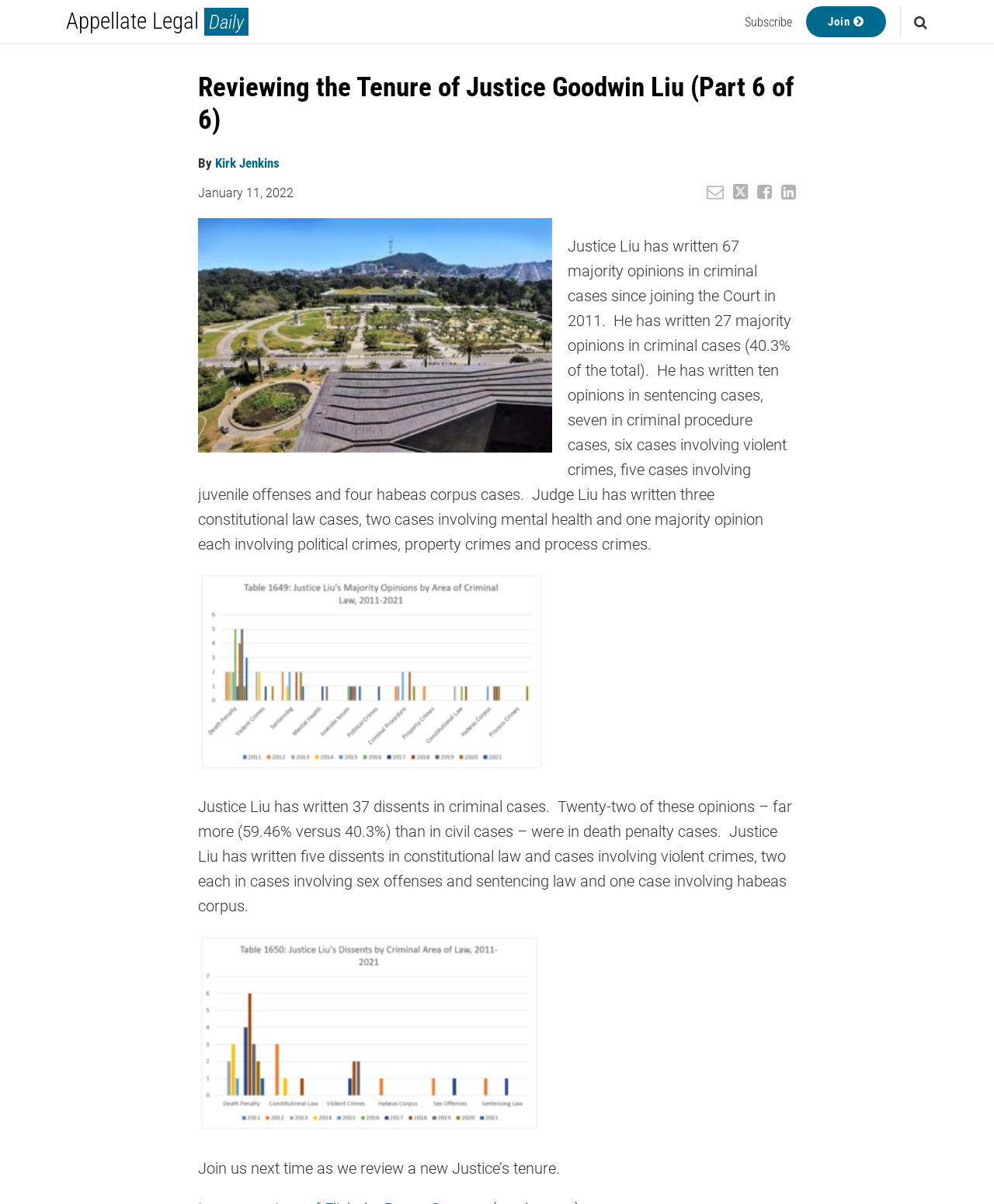Explain in detail what you observe on this webpage.

This webpage is about reviewing the tenure of Justice Goodwin Liu, specifically part 6 of 6. At the top, there is a header section with the website's title "Appellate Legal Daily" on the left, followed by a navigation menu and several links, including "Subscribe", "Join", "Search", and the title of the article "Reviewing the Tenure of Justice Goodwin Liu (Part 6 of 6)".

Below the header section, there is an author section with the text "By" followed by the author's name "Kirk Jenkins" and the date "January 11, 2022". To the right of the author section, there are several social media links, including "Email this post", "Tweet this post", "Like this post", and "Share this post on LinkedIn".

The main content of the webpage is divided into three paragraphs. The first paragraph discusses Justice Liu's majority opinions in criminal cases, including the number of opinions he has written and the types of cases involved. The second paragraph discusses his dissents in criminal cases, including the number of opinions and the types of cases involved. The third paragraph is a concluding statement, inviting readers to join the next review of a new Justice's tenure.

At the bottom of the webpage, there is a section with a text input field labeled "Your website url".